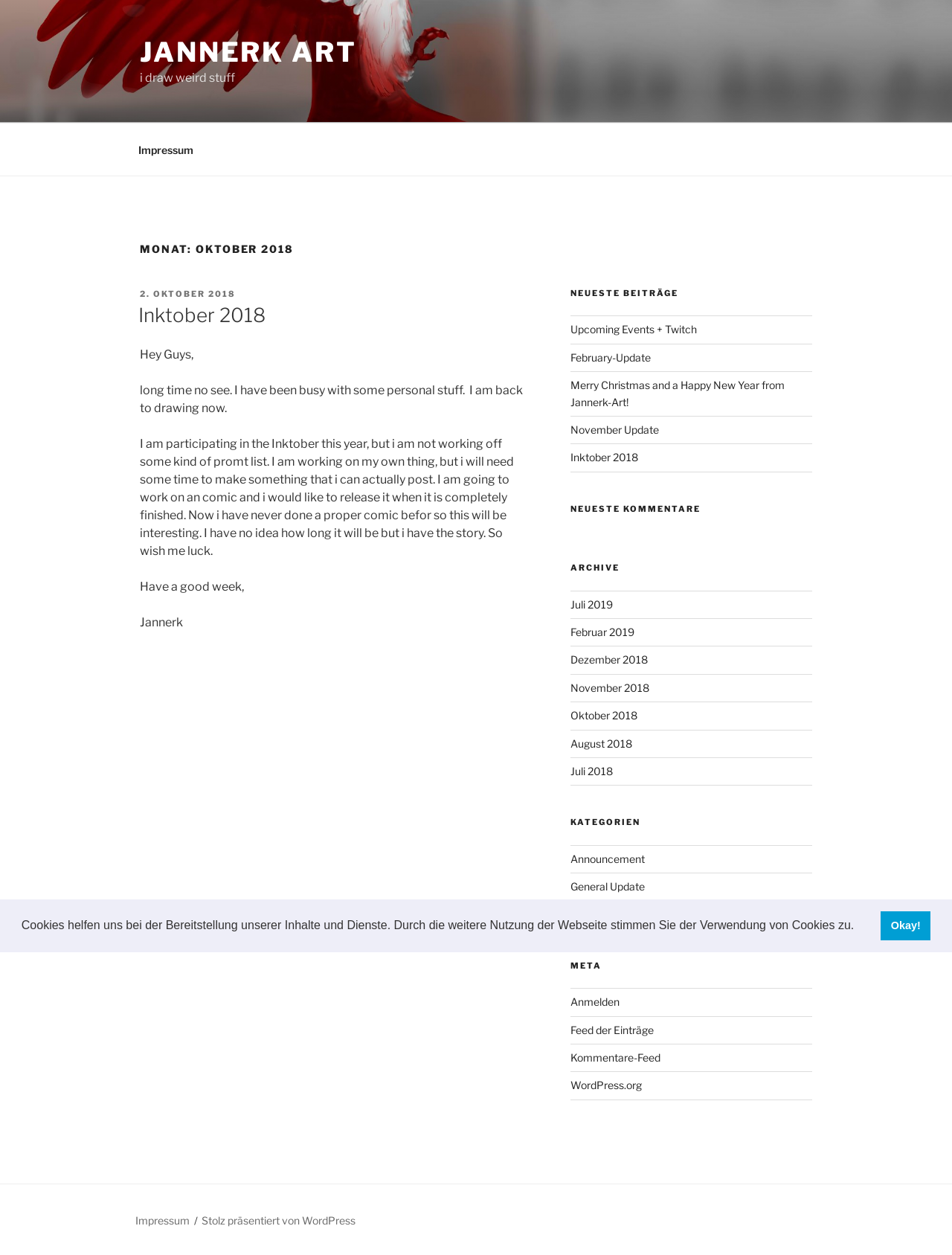Find the bounding box coordinates of the element to click in order to complete the given instruction: "Share the exhibition."

None